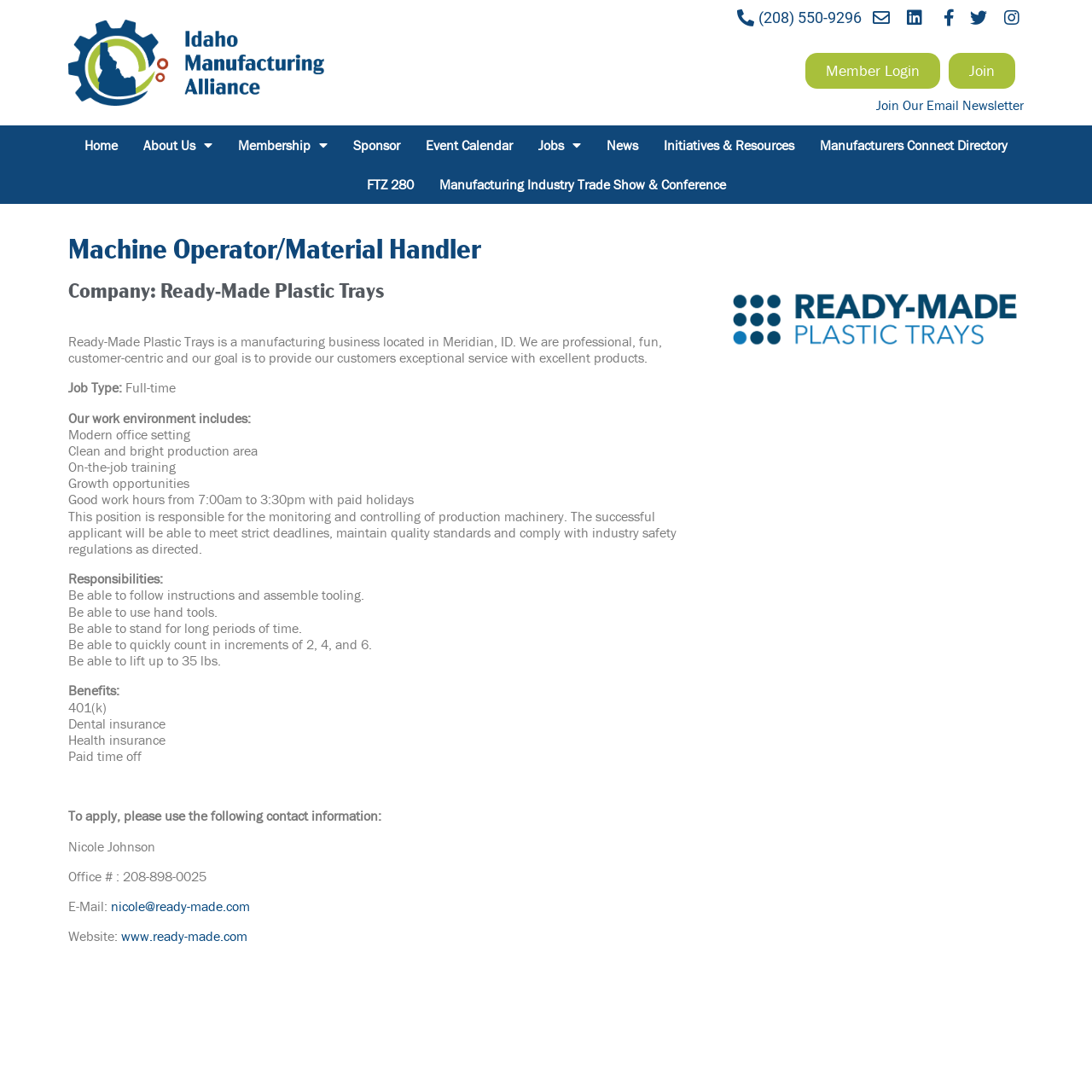Please identify the coordinates of the bounding box that should be clicked to fulfill this instruction: "Click the Member Login button".

[0.738, 0.048, 0.861, 0.081]